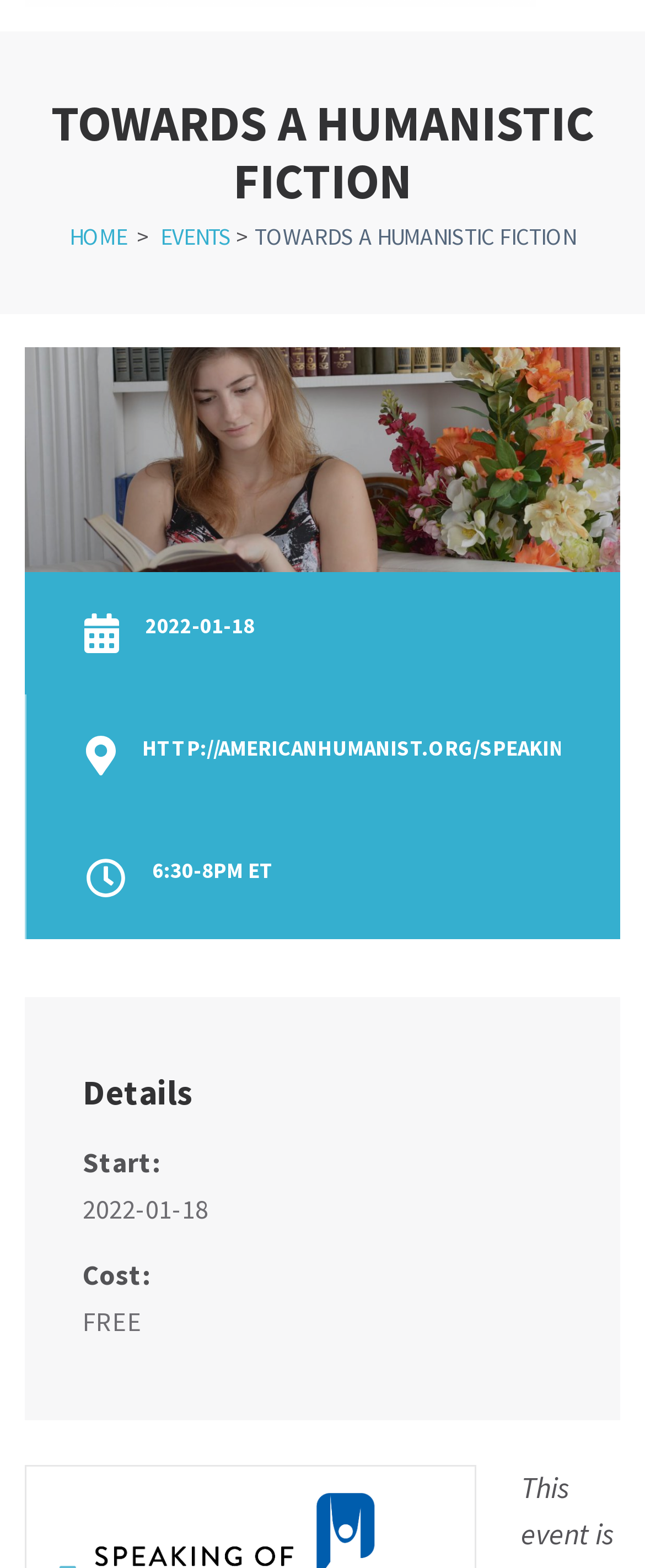Given the element description Events, predict the bounding box coordinates for the UI element in the webpage screenshot. The format should be (top-left x, top-left y, bottom-right x, bottom-right y), and the values should be between 0 and 1.

[0.249, 0.141, 0.359, 0.16]